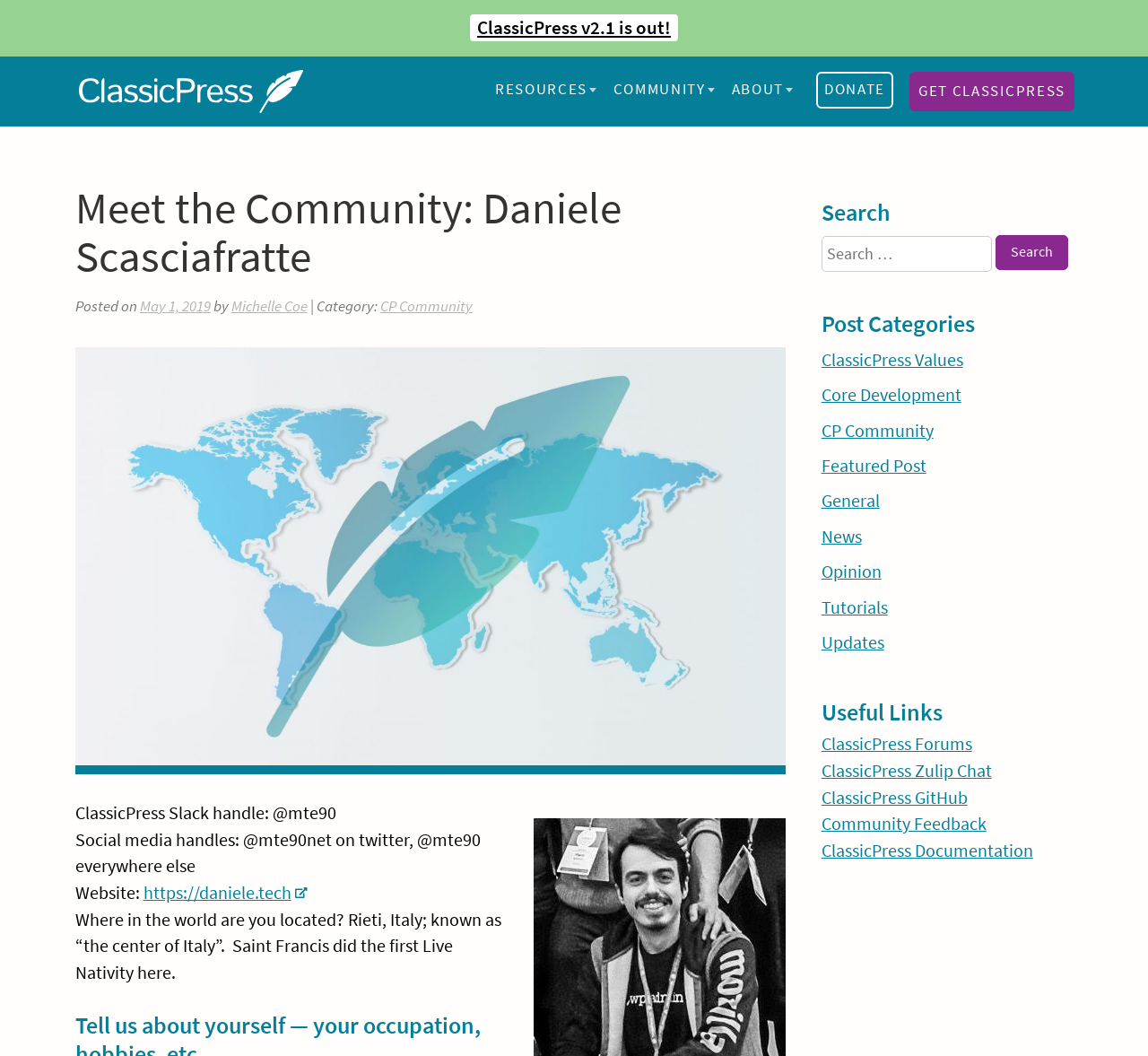Determine the bounding box coordinates of the clickable element to achieve the following action: 'Search for something'. Provide the coordinates as four float values between 0 and 1, formatted as [left, top, right, bottom].

[0.715, 0.219, 0.935, 0.257]